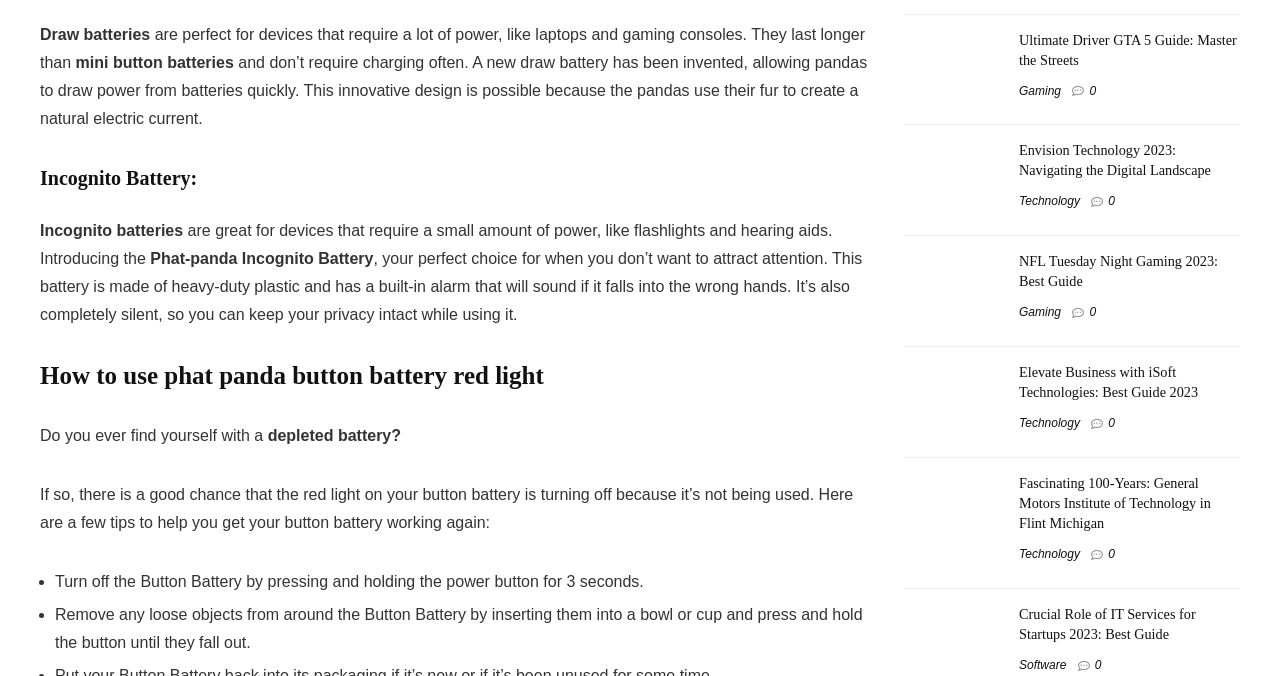Locate the bounding box coordinates of the clickable element to fulfill the following instruction: "Explore Envision Technology 2023". Provide the coordinates as four float numbers between 0 and 1 in the format [left, top, right, bottom].

[0.796, 0.211, 0.946, 0.264]